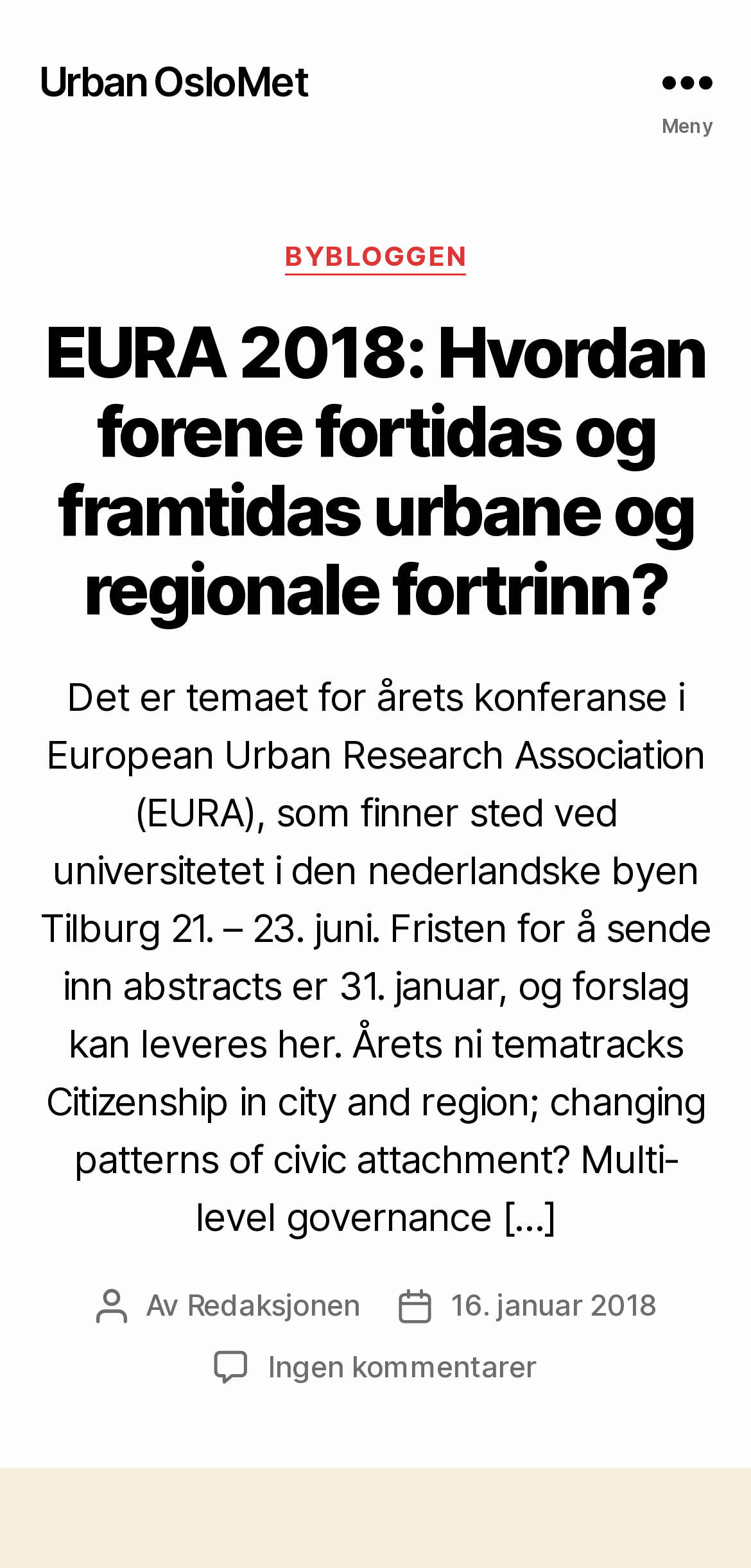Generate the main heading text from the webpage.

EURA 2018: Hvordan forene fortidas og framtidas urbane og regionale fortrinn?